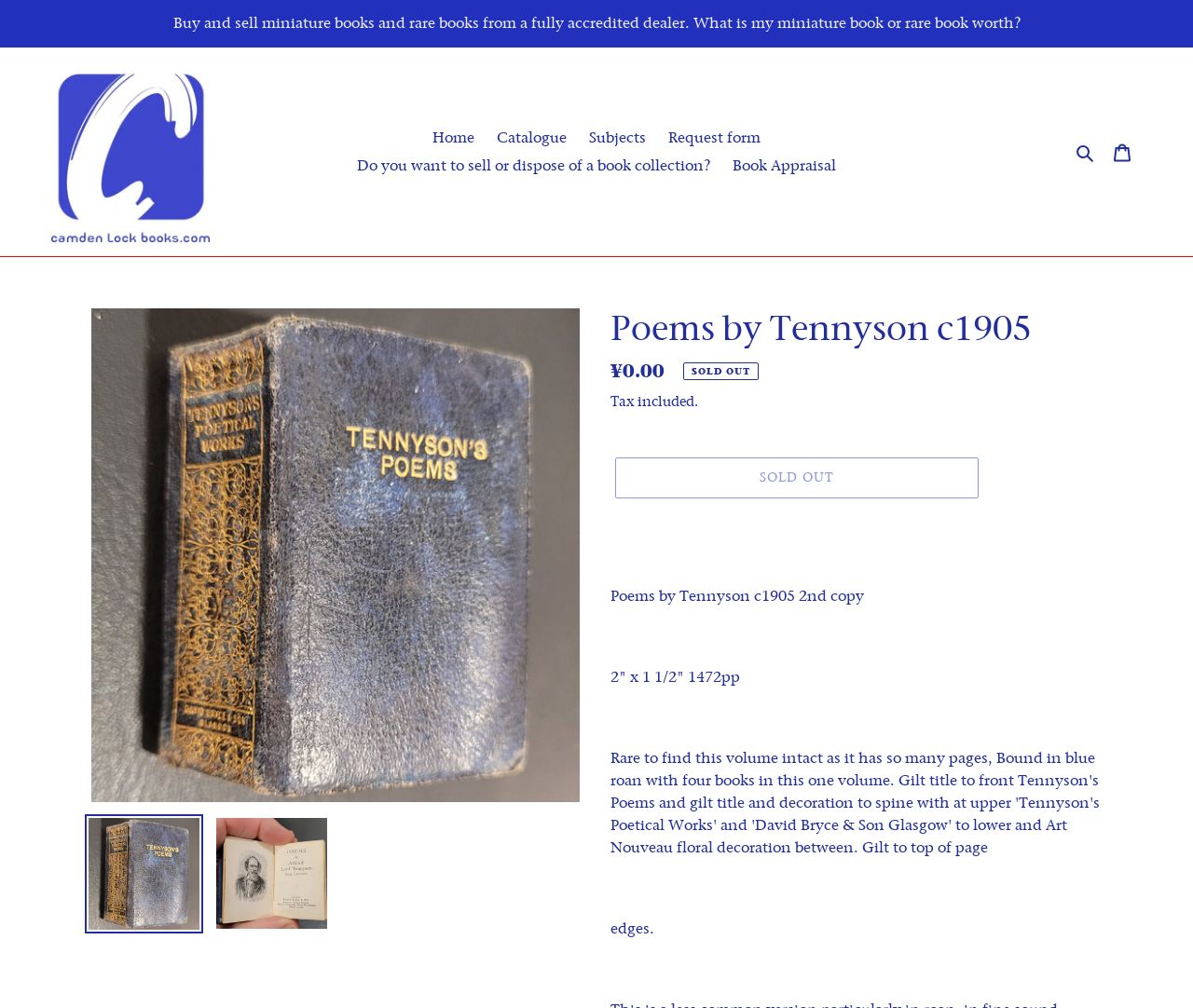Please determine the bounding box coordinates of the element's region to click in order to carry out the following instruction: "Click the 'Camden Lock Books' link". The coordinates should be four float numbers between 0 and 1, i.e., [left, top, right, bottom].

[0.043, 0.061, 0.176, 0.24]